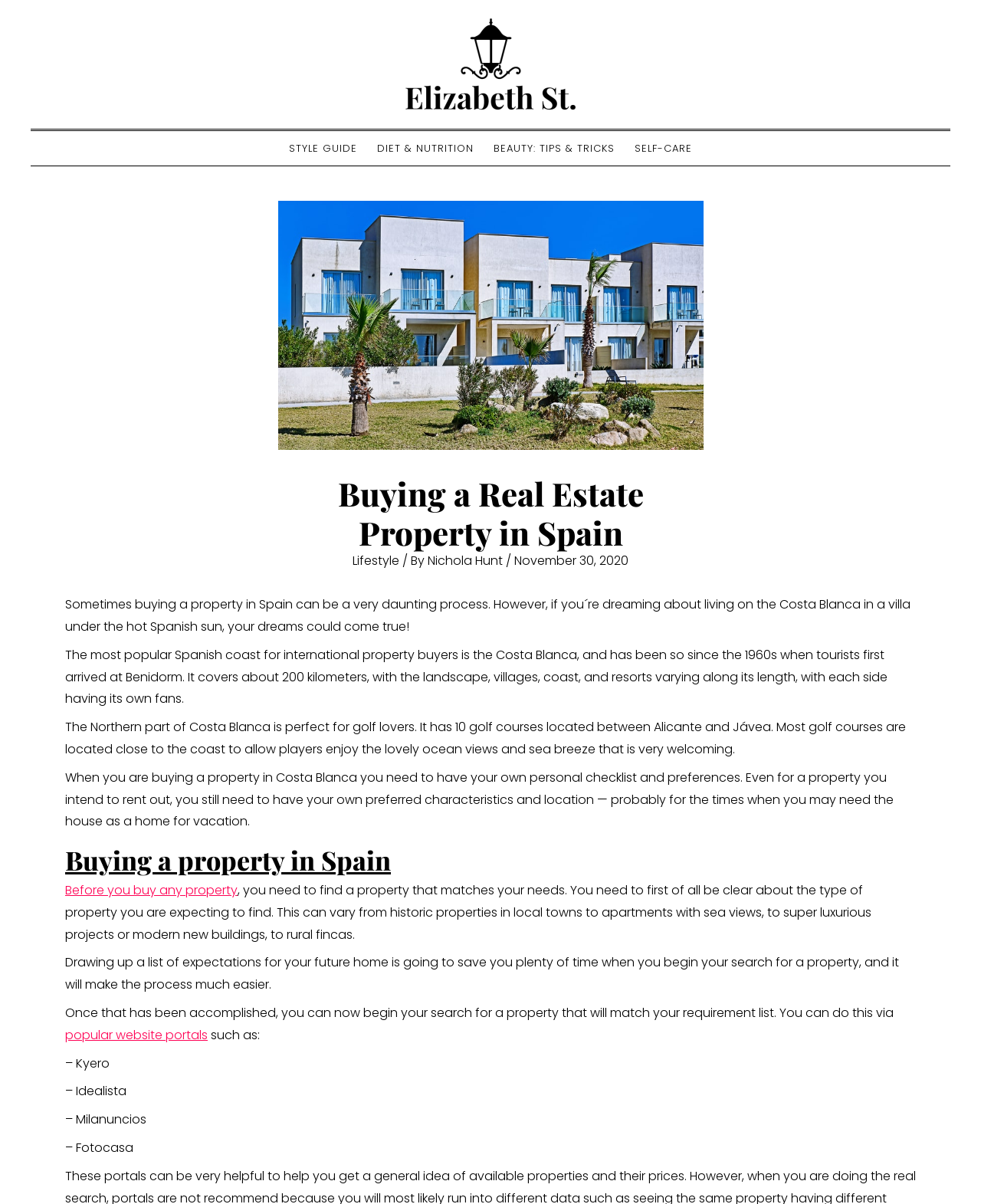Identify the main title of the webpage and generate its text content.

Buying a Real Estate Property in Spain